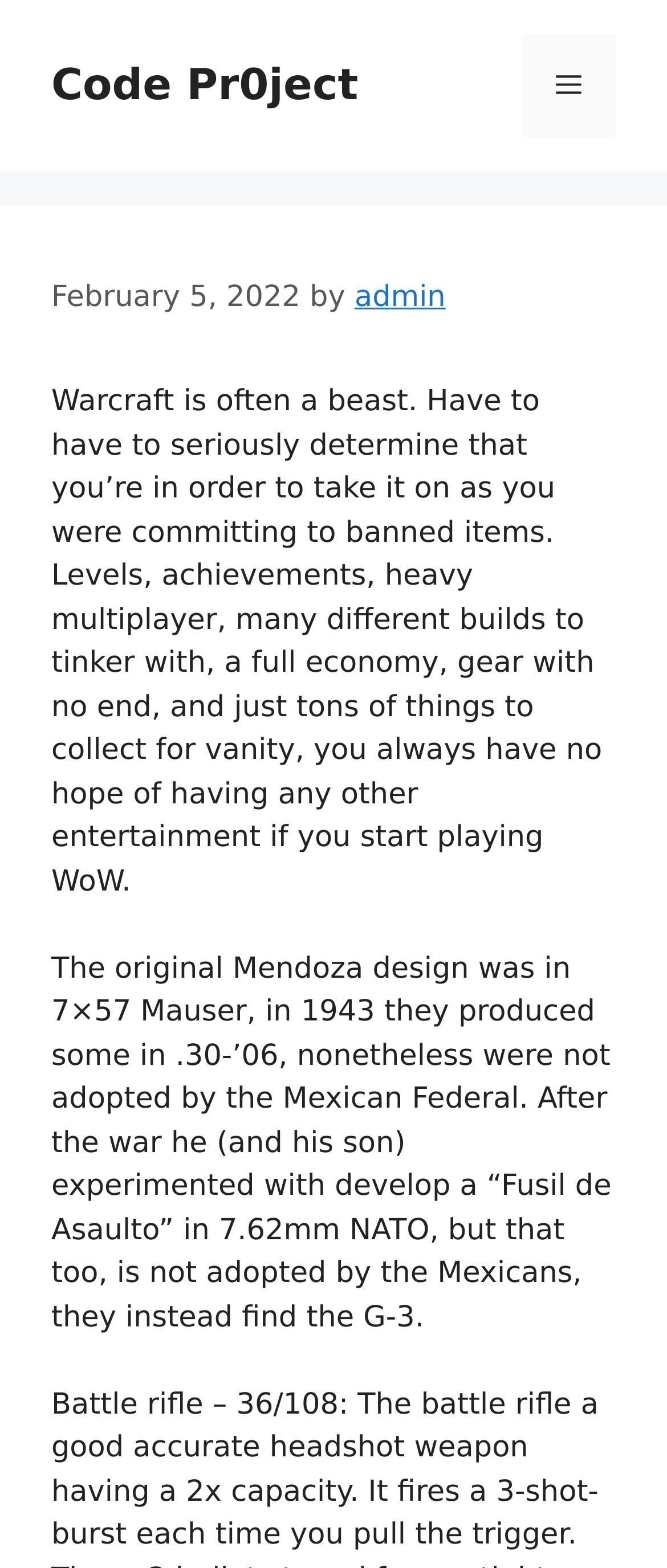Using the details from the image, please elaborate on the following question: What is the author of the article?

I found the author's name by looking at the header section of the webpage, where I saw a link with the text 'admin' next to the word 'by'.